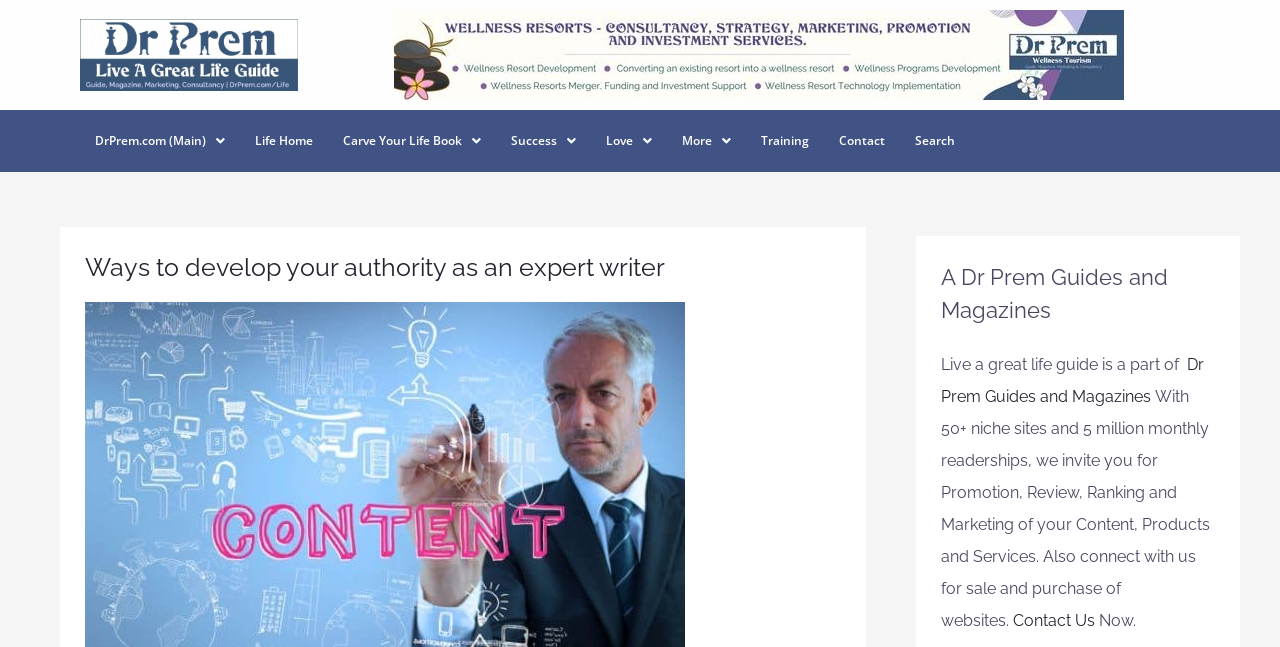What is the color of the 'Wellness Resort Banner'?
Based on the screenshot, provide a one-word or short-phrase response.

Not specified